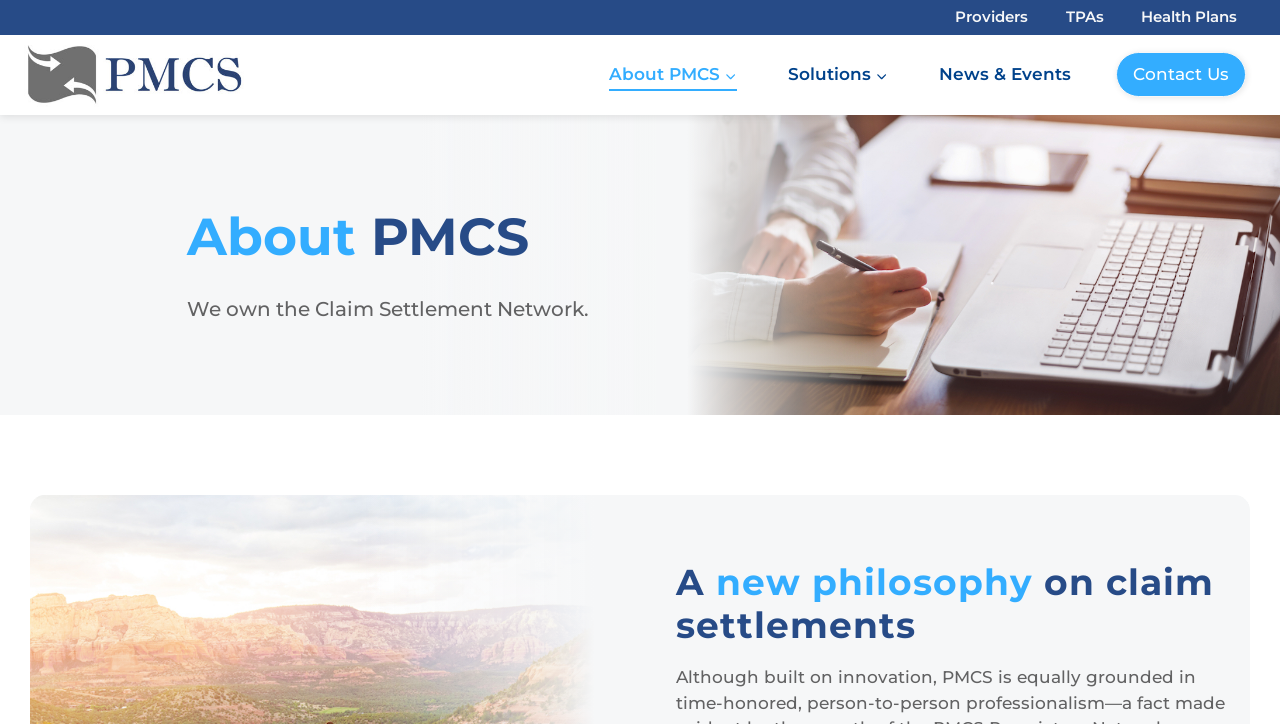Identify the bounding box coordinates necessary to click and complete the given instruction: "Click the Providers link".

[0.732, 0.0, 0.818, 0.048]